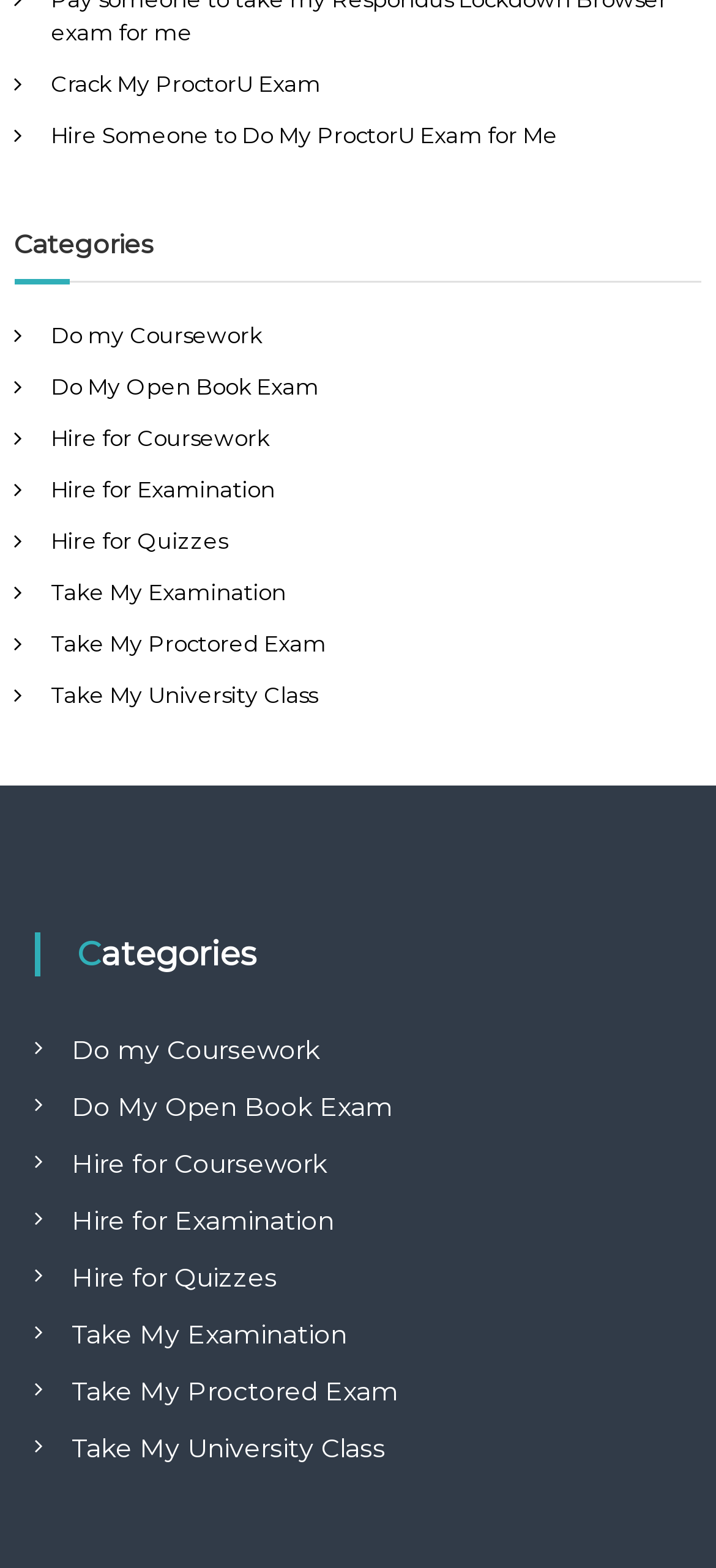Mark the bounding box of the element that matches the following description: "MolluscDB".

None